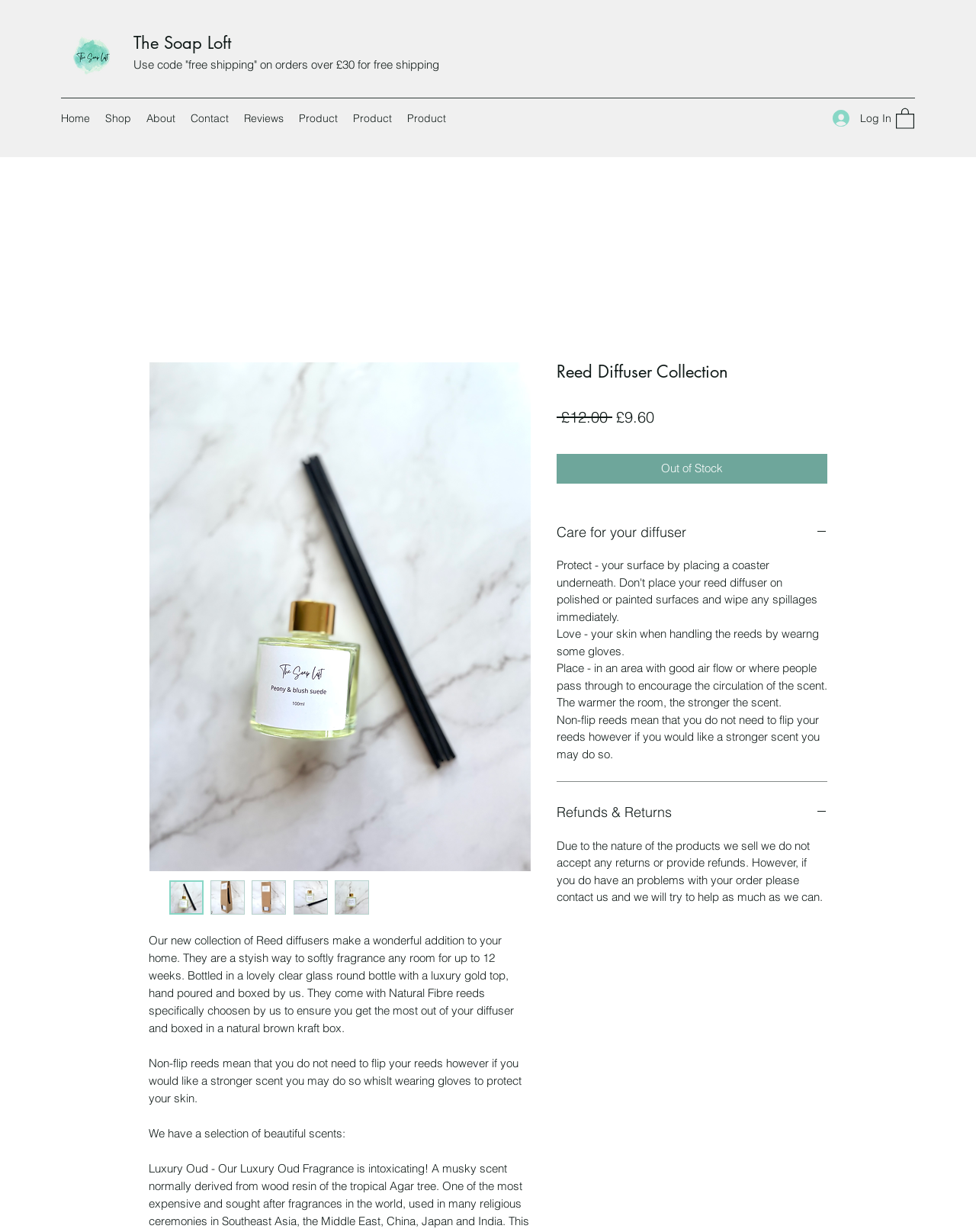Find the bounding box coordinates of the clickable area required to complete the following action: "Learn about 'Refunds & Returns'".

[0.57, 0.65, 0.848, 0.669]